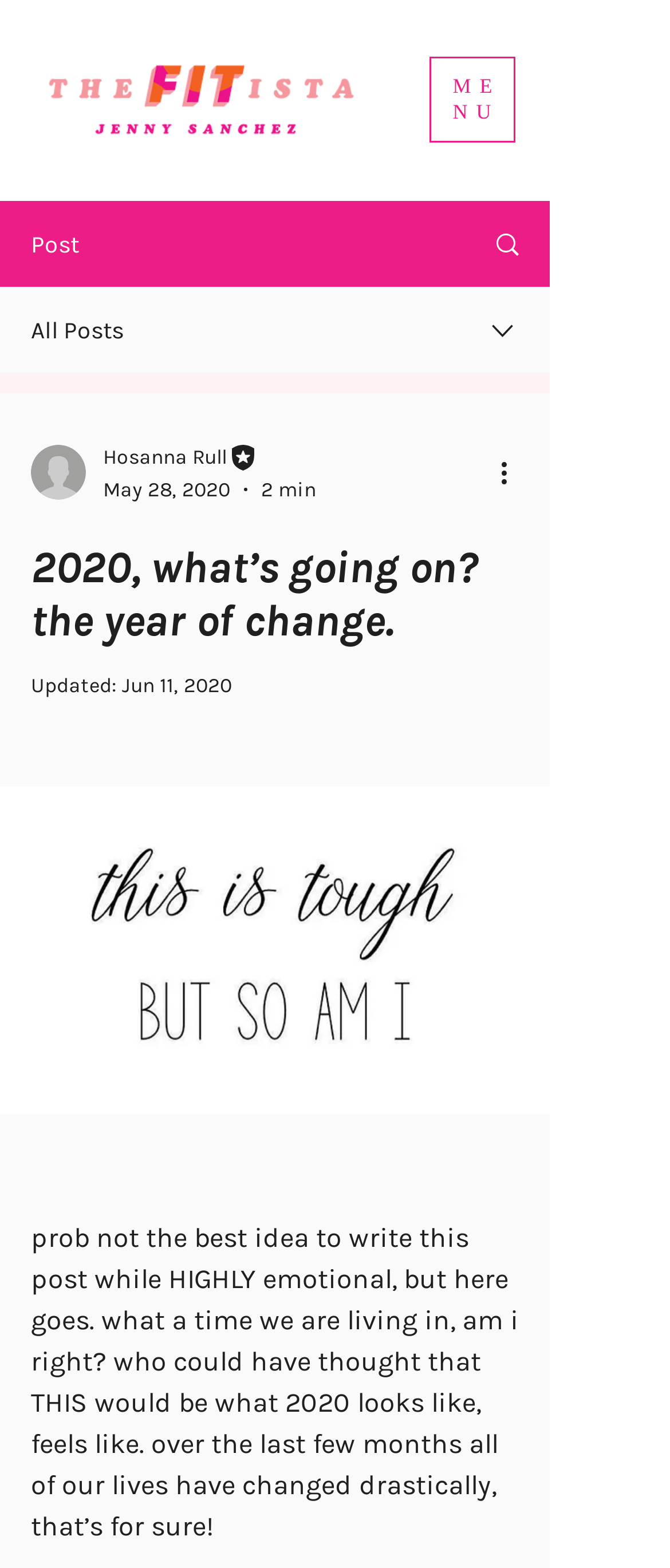How many images are there in the post?
Relying on the image, give a concise answer in one word or a brief phrase.

3